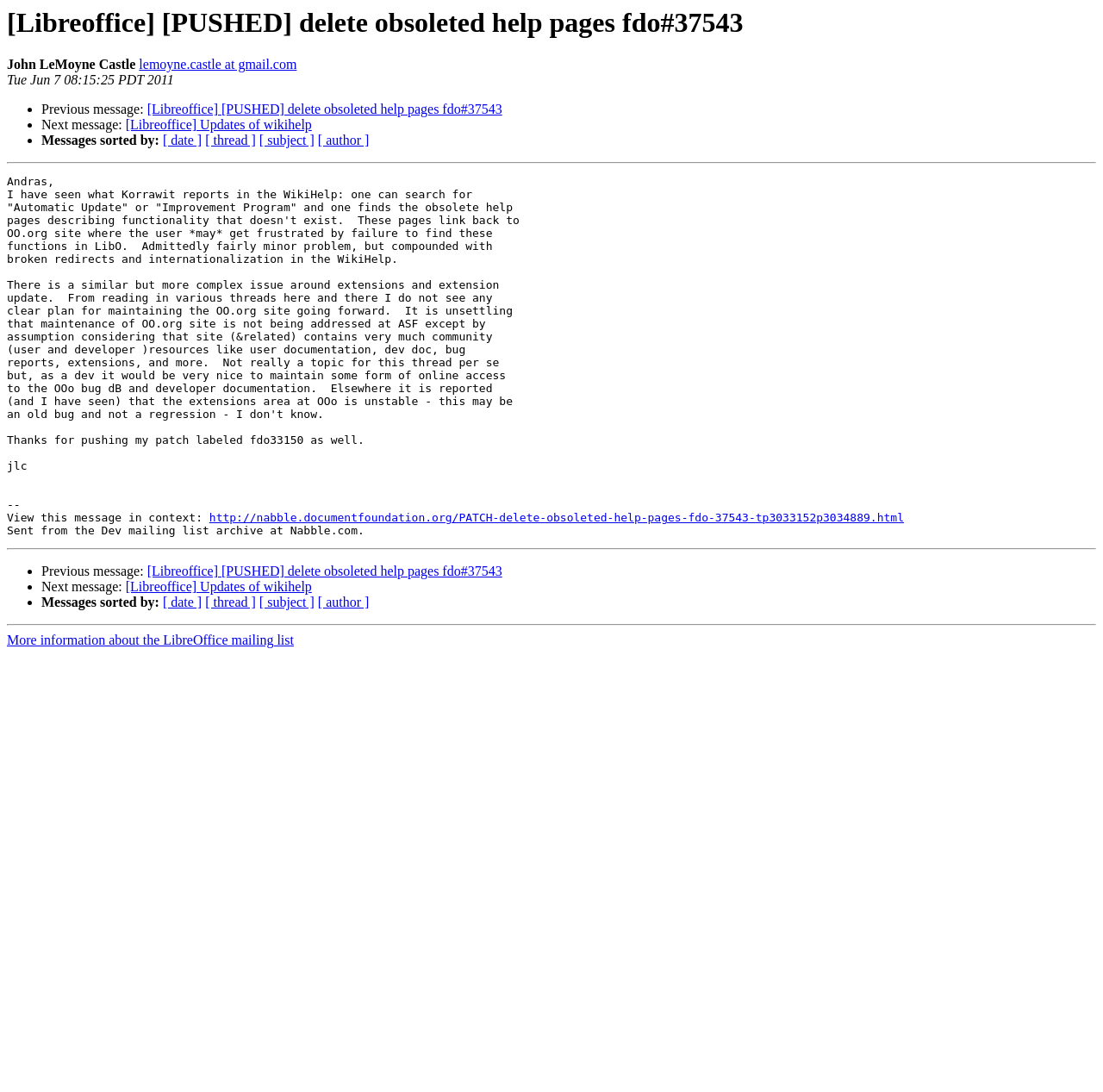Using the information from the screenshot, answer the following question thoroughly:
Who is the author of the message?

The author of the message can be identified by looking at the static text element 'John LeMoyne Castle' which is located at the top of the webpage, indicating the sender of the email.